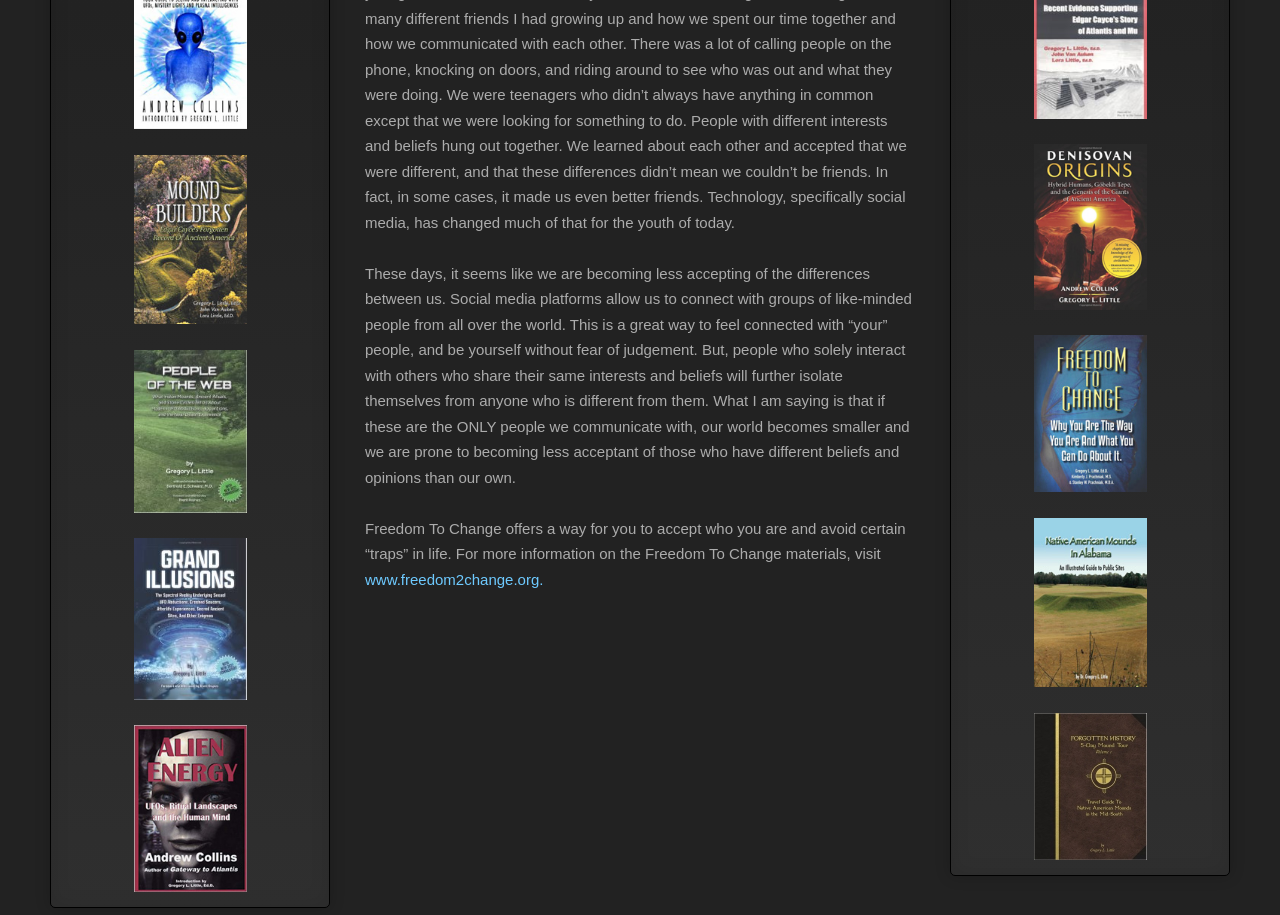Please identify the bounding box coordinates of the area that needs to be clicked to follow this instruction: "learn about Ancient South America".

[0.807, 0.026, 0.896, 0.044]